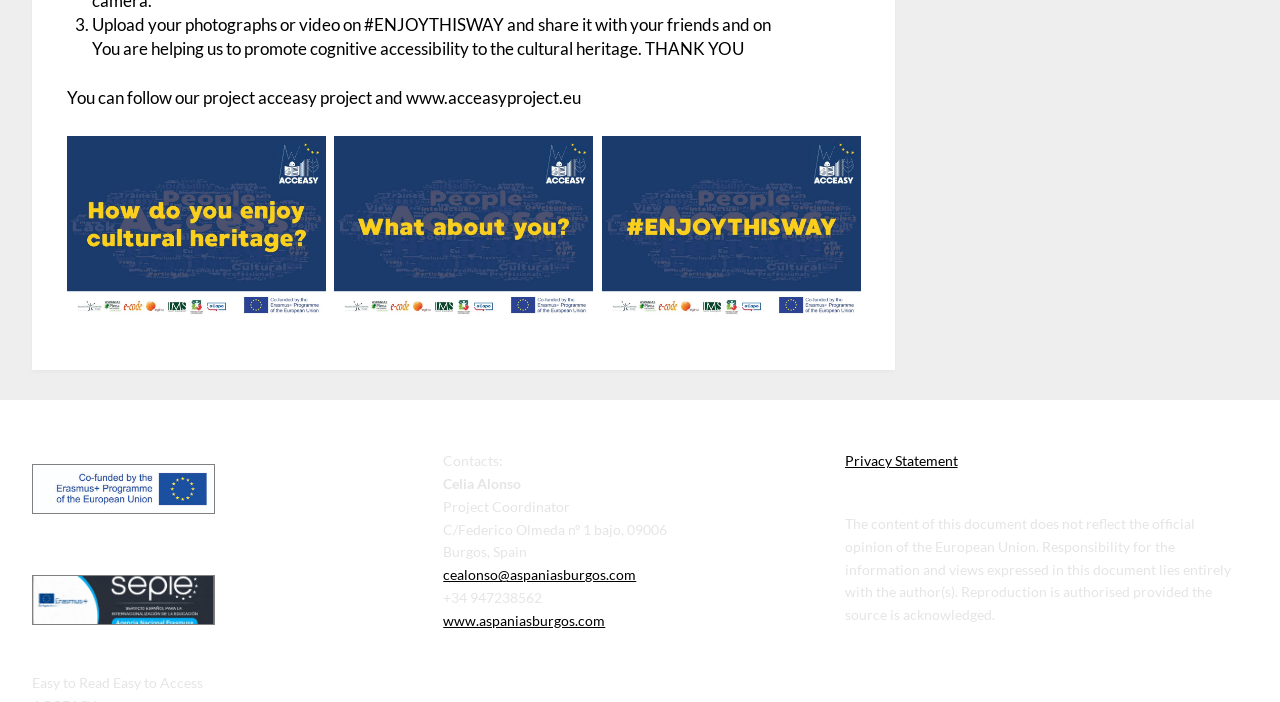Identify the bounding box of the UI component described as: "Terms & Conditions".

None